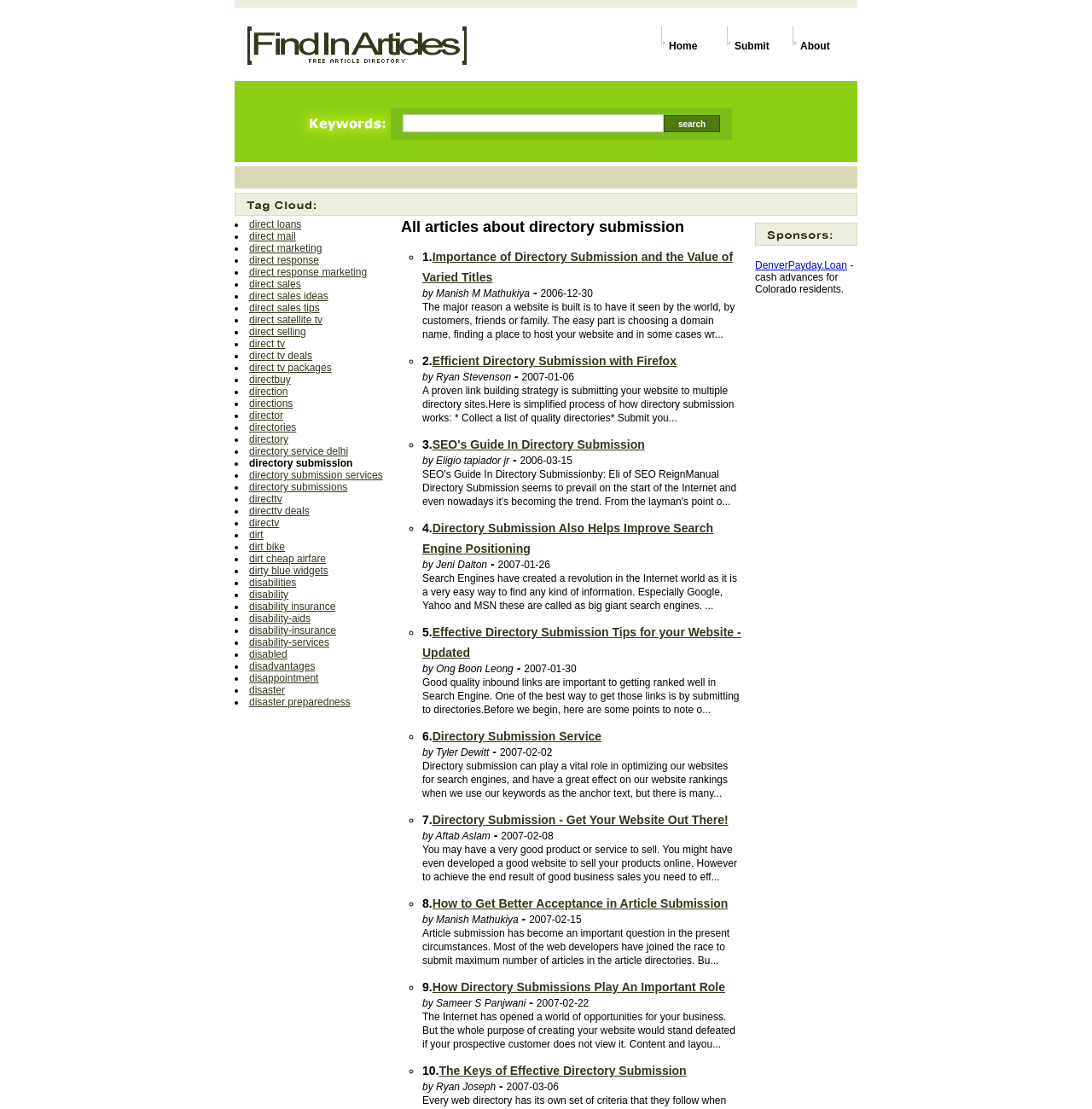Locate the bounding box coordinates of the region to be clicked to comply with the following instruction: "follow the 'direct loans' link". The coordinates must be four float numbers between 0 and 1, in the form [left, top, right, bottom].

[0.228, 0.197, 0.276, 0.208]